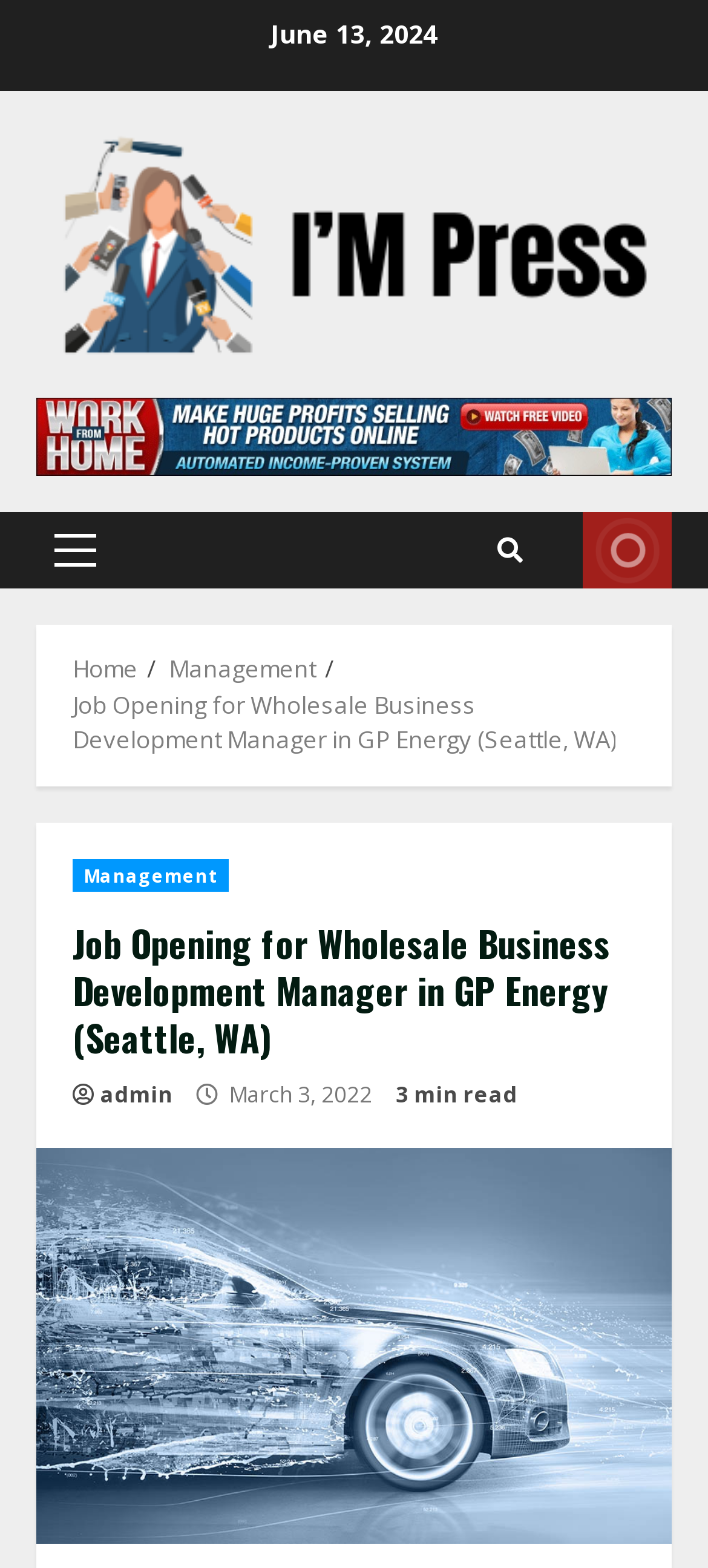What is the company name of the job opening?
Based on the image, provide your answer in one word or phrase.

GP Energy